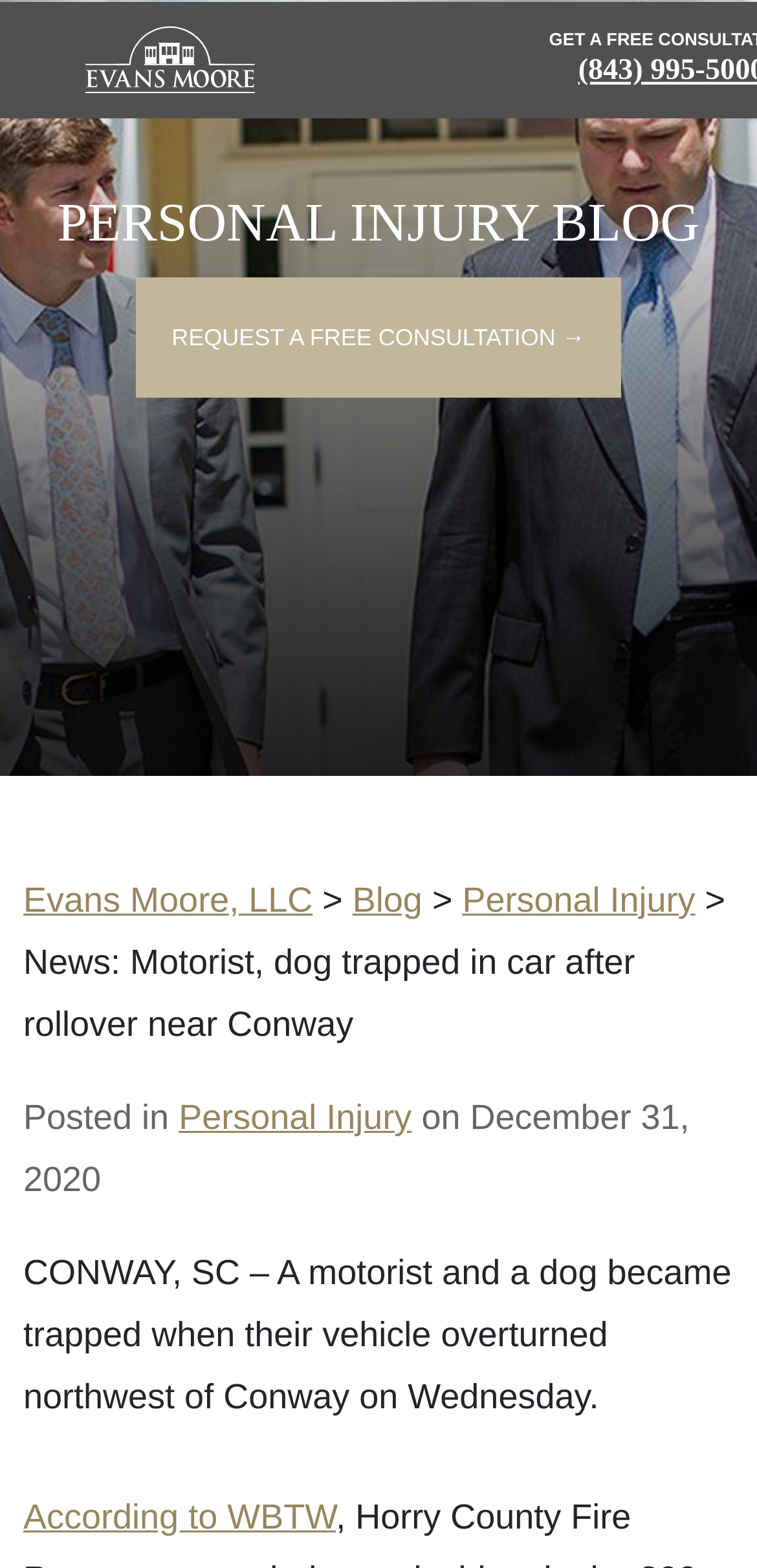What is the date of the blog post?
Give a one-word or short phrase answer based on the image.

December 31, 2020